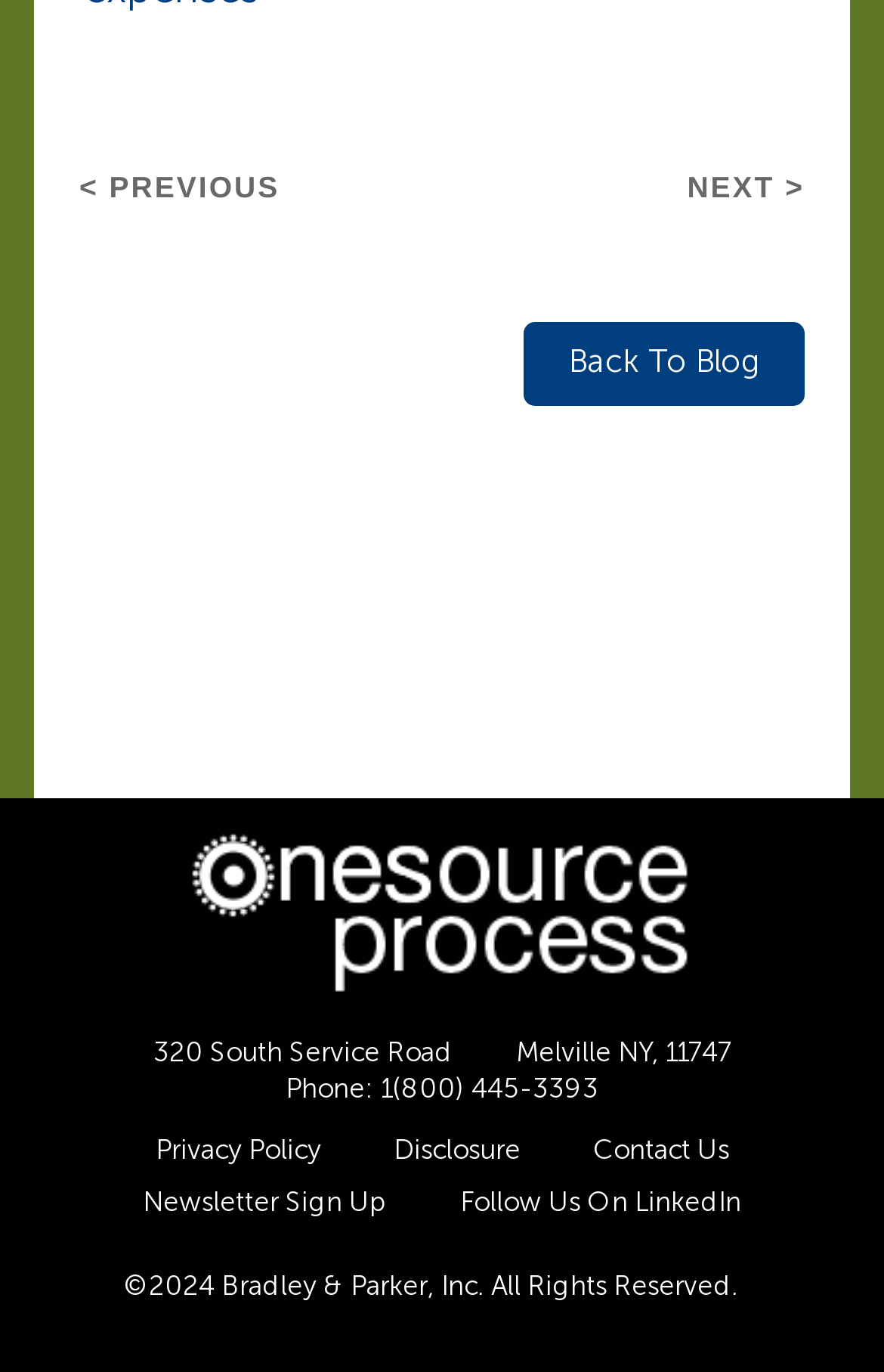Please predict the bounding box coordinates of the element's region where a click is necessary to complete the following instruction: "sign up for newsletter". The coordinates should be represented by four float numbers between 0 and 1, i.e., [left, top, right, bottom].

[0.162, 0.865, 0.438, 0.888]